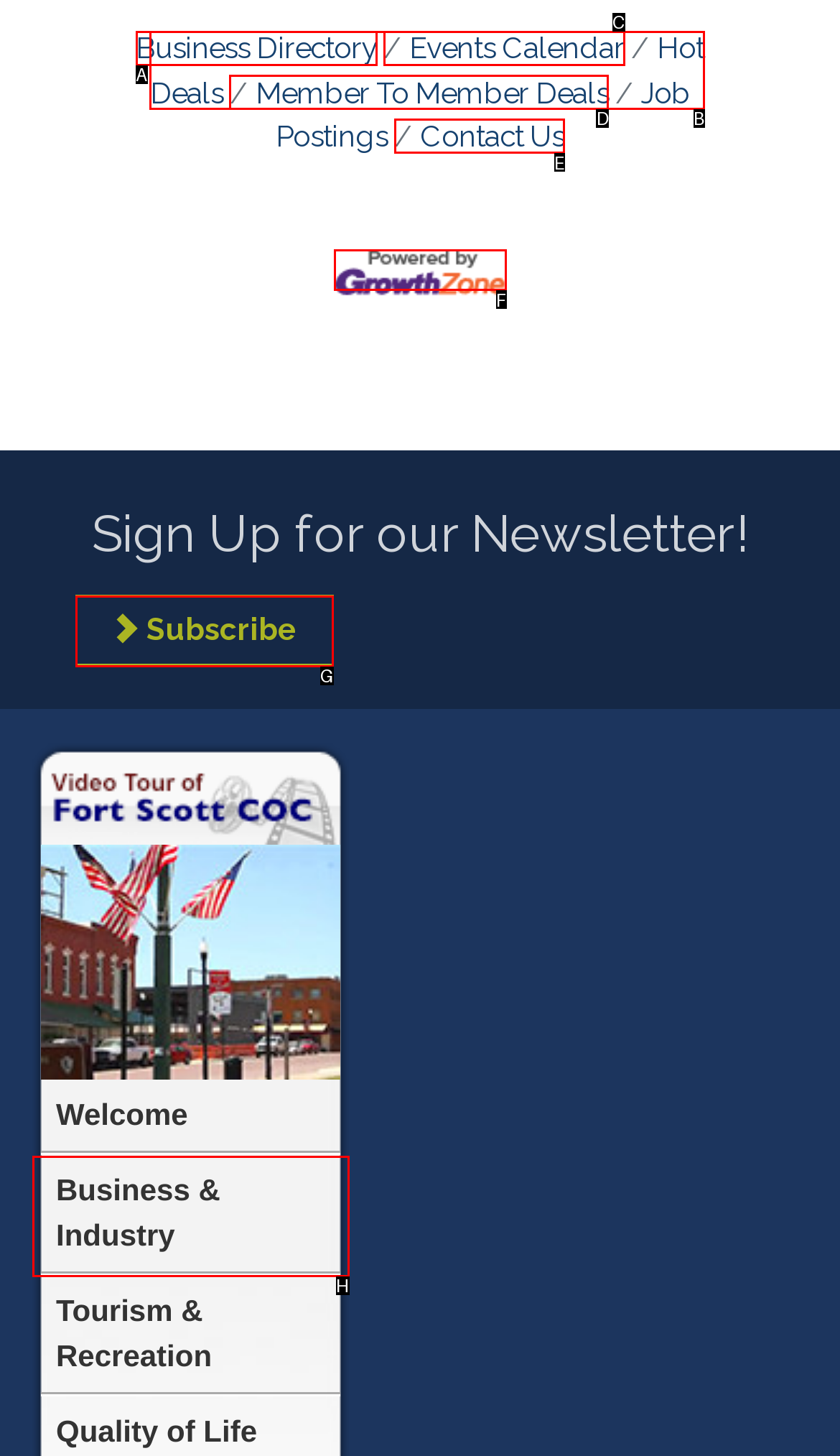Determine the letter of the UI element that will complete the task: Subscribe to the newsletter
Reply with the corresponding letter.

G